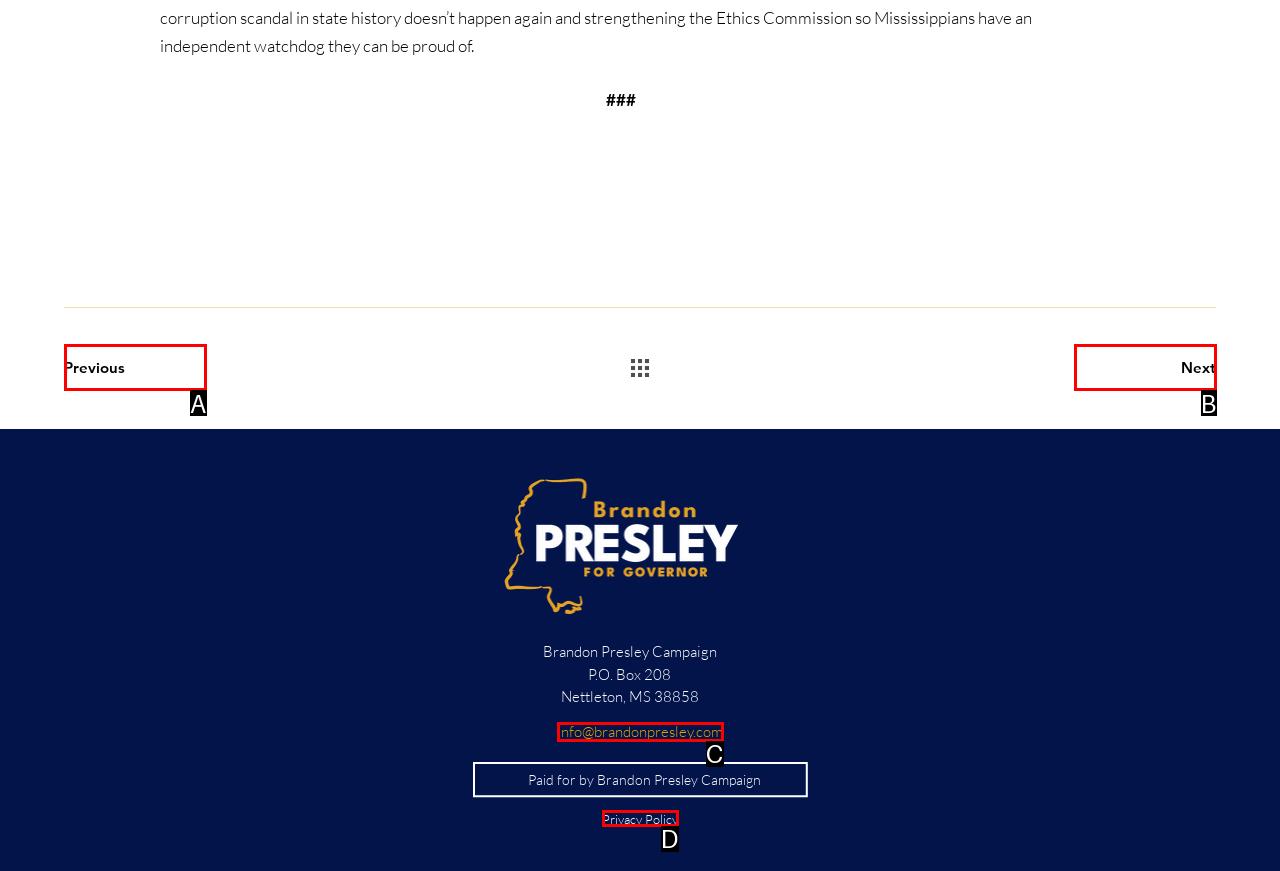Determine which HTML element best suits the description: Next. Reply with the letter of the matching option.

B